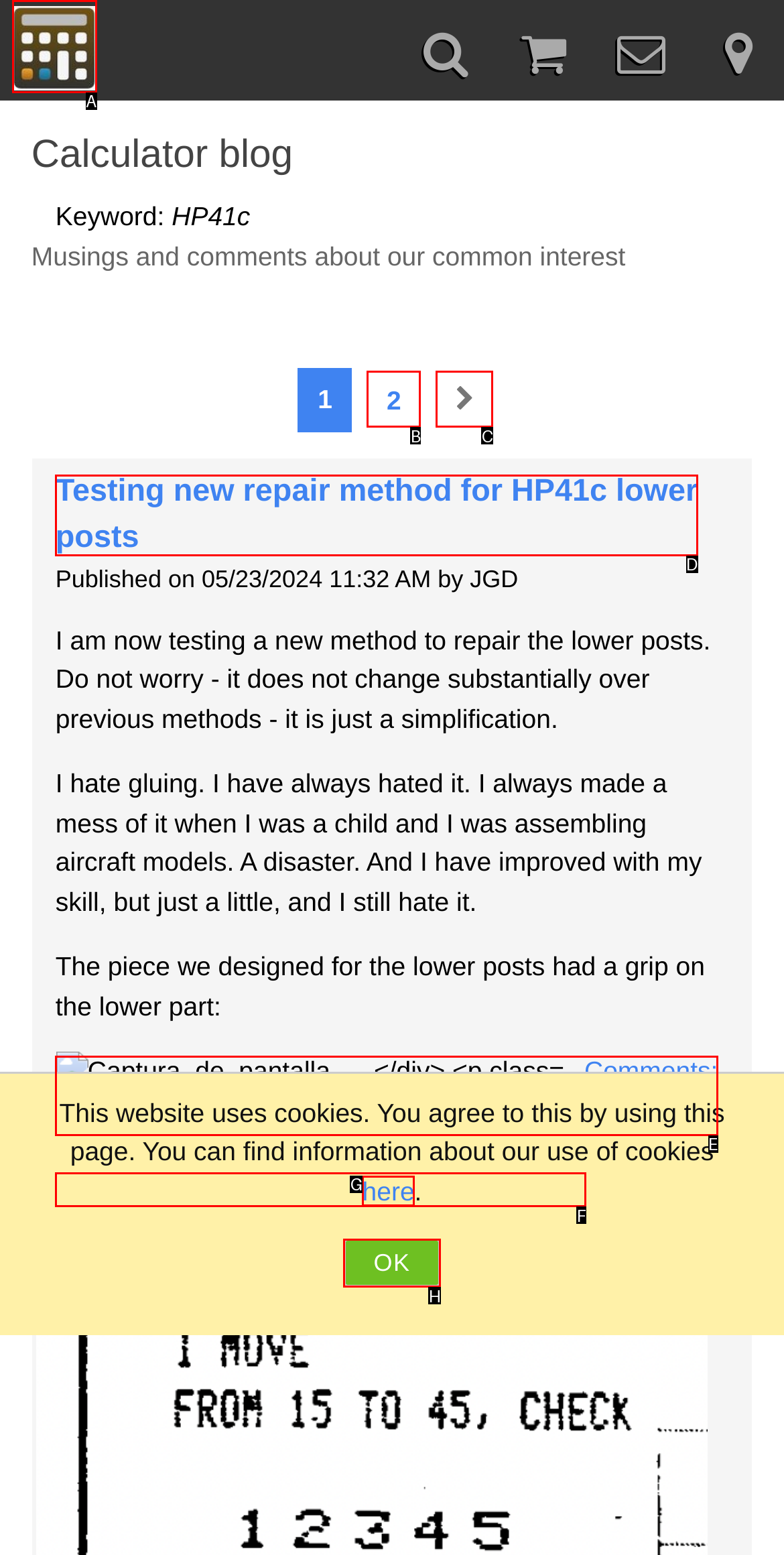Determine the UI element that matches the description: title="TheCalculatorStore"
Answer with the letter from the given choices.

A